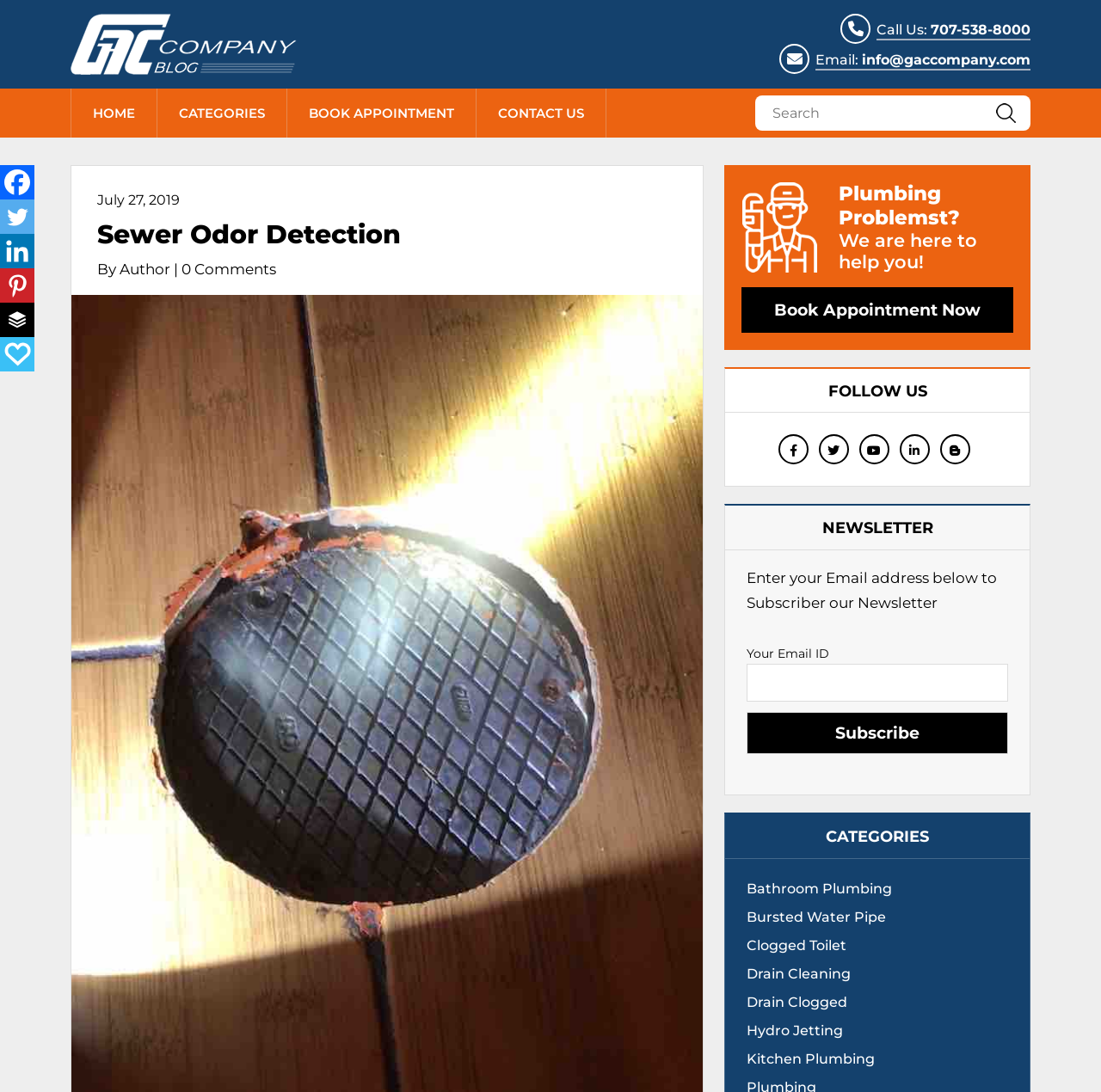Could you determine the bounding box coordinates of the clickable element to complete the instruction: "Subscribe to the newsletter"? Provide the coordinates as four float numbers between 0 and 1, i.e., [left, top, right, bottom].

[0.678, 0.652, 0.916, 0.691]